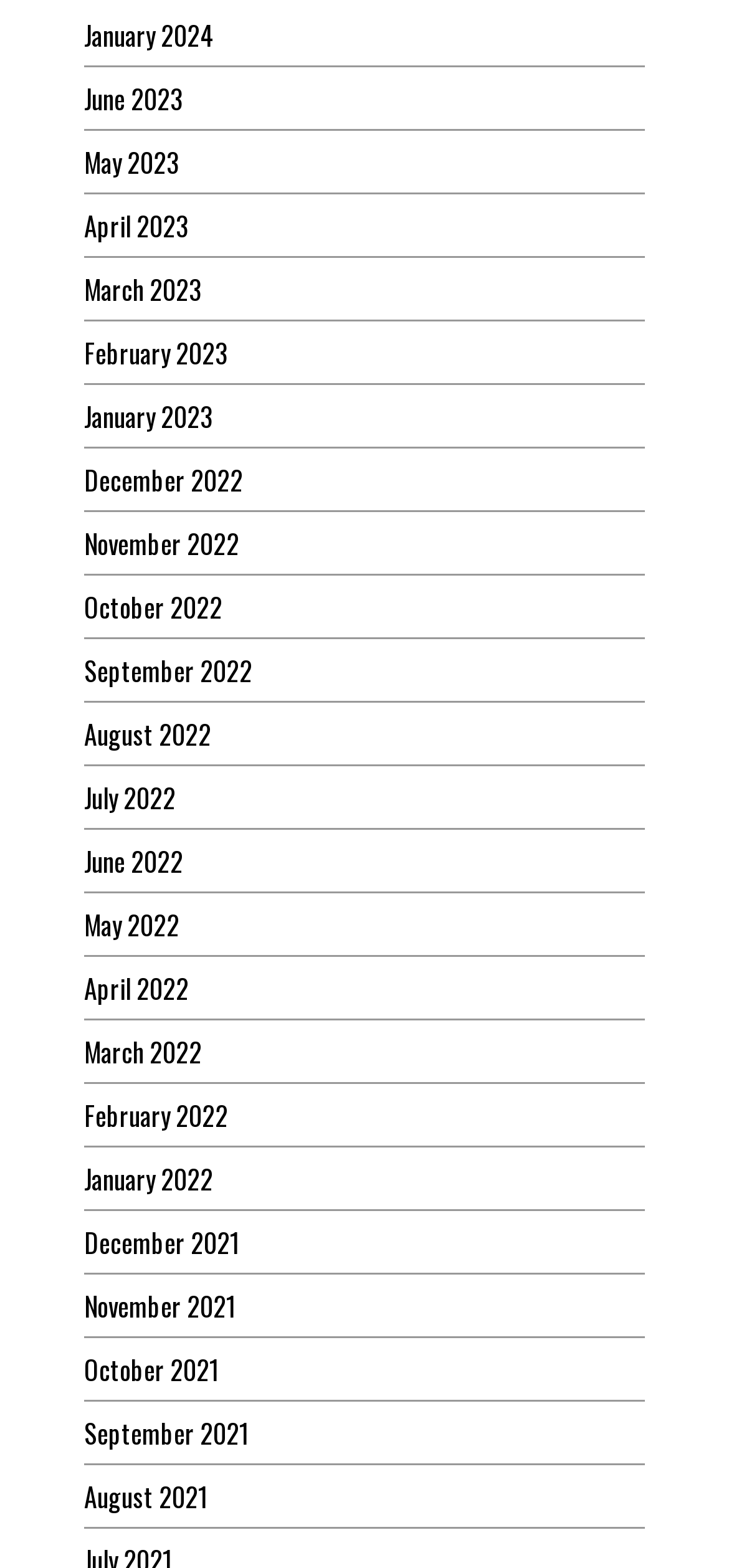What is the earliest month listed?
From the image, provide a succinct answer in one word or a short phrase.

August 2021